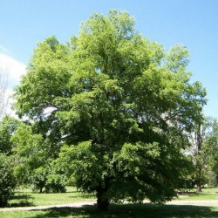Please provide a detailed answer to the question below based on the screenshot: 
What is the tree's tolerance for soil conditions?

According to the caption, the Siberian Elm tree thrives in full sun and tolerates a variety of soil conditions, including acidic, neutral, and alkaline types, making it a versatile choice for landscaping.